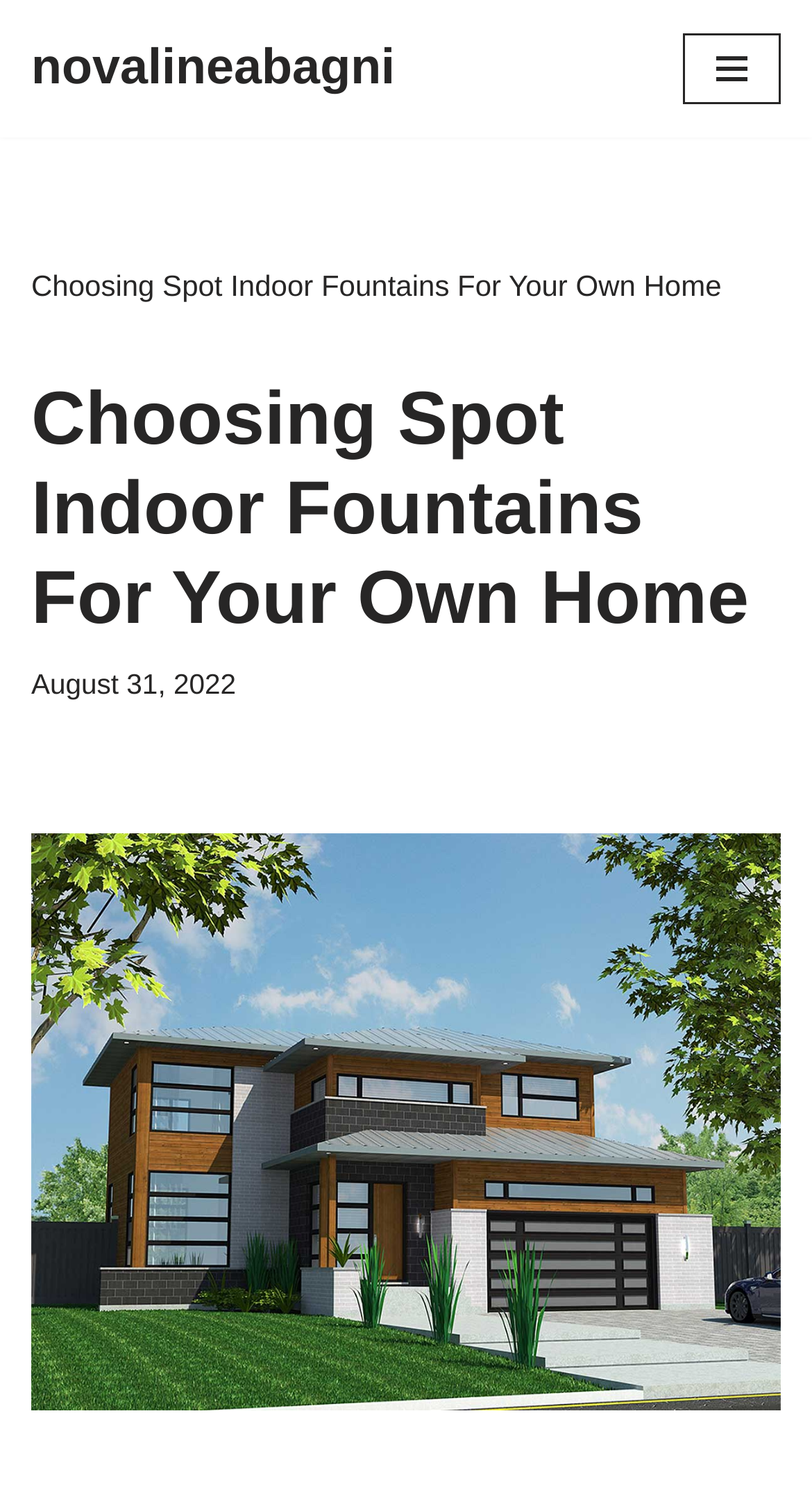What is the date of the article?
Provide a short answer using one word or a brief phrase based on the image.

August 31, 2022